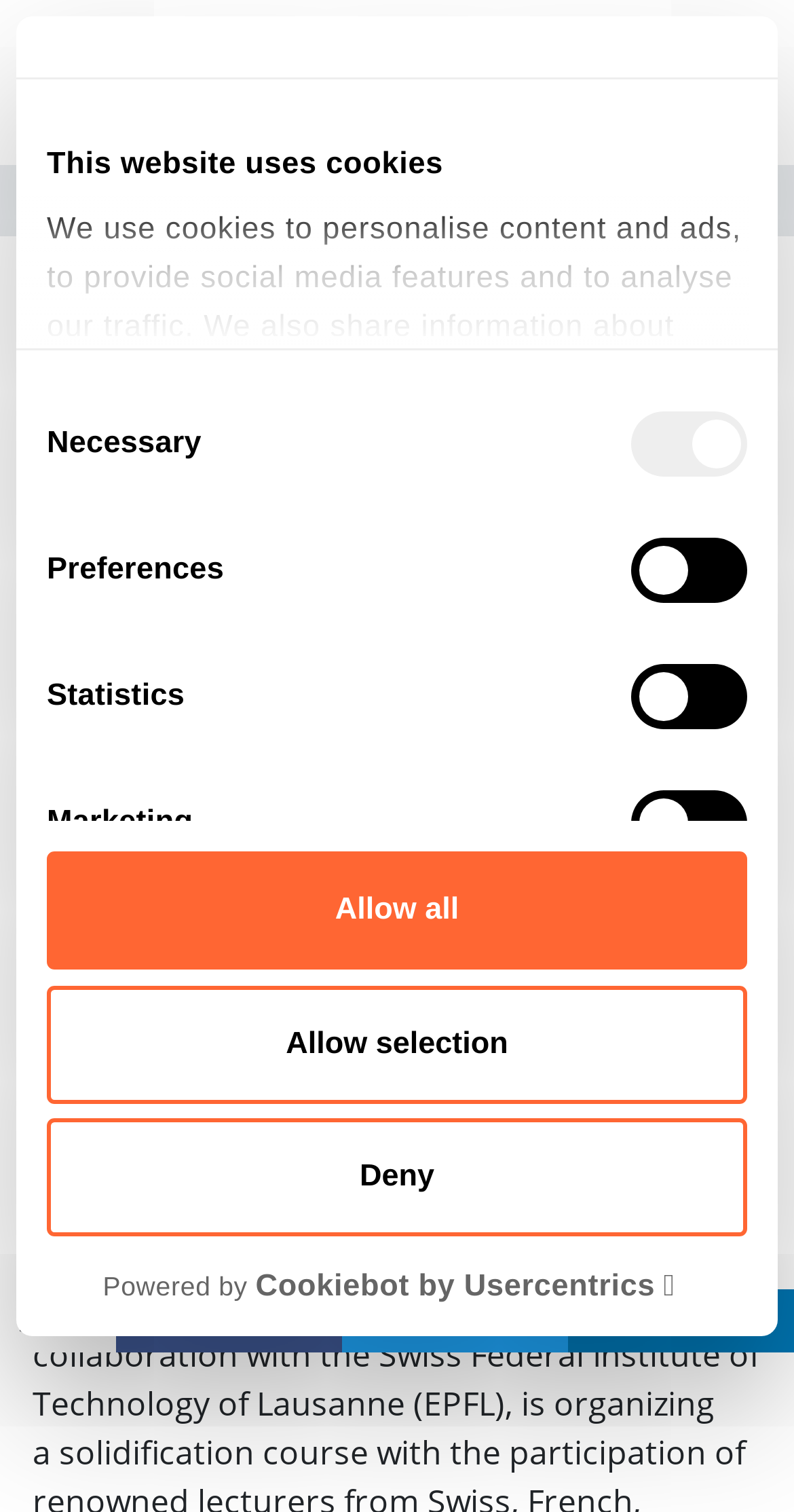What is the location of the Solidification Course 2024?
Answer the question with as much detail as you can, using the image as a reference.

I found the location of the Solidification Course 2024 by looking at the breadcrumb navigation section, where it mentions 'Switzerland, Eurotel Victoria in Les Diablerets' as the location of the event.